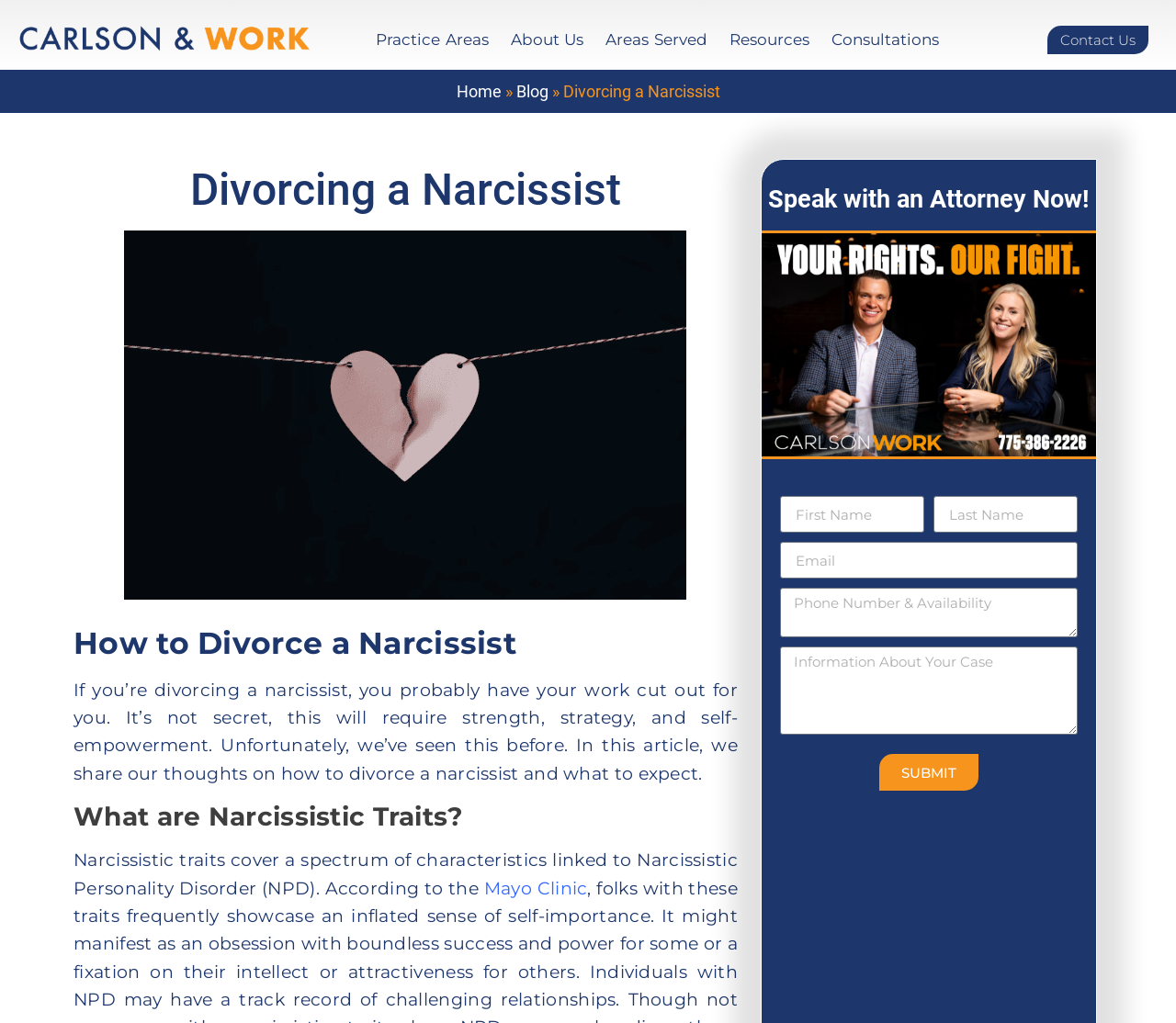Bounding box coordinates are to be given in the format (top-left x, top-left y, bottom-right x, bottom-right y). All values must be floating point numbers between 0 and 1. Provide the bounding box coordinate for the UI element described as: SUBMIT

[0.748, 0.737, 0.832, 0.773]